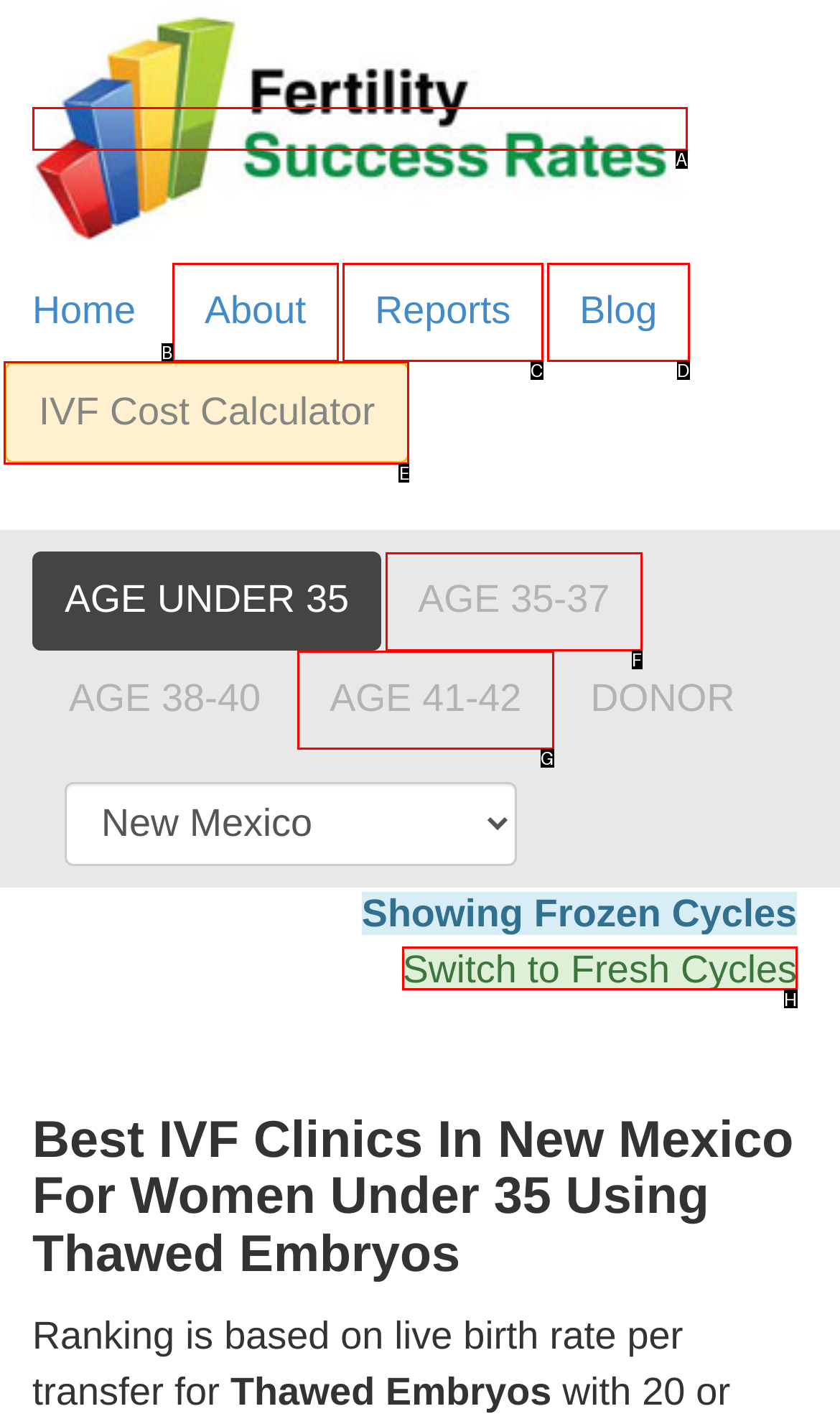Determine the right option to click to perform this task: Click on IVF Cost Calculator
Answer with the correct letter from the given choices directly.

E